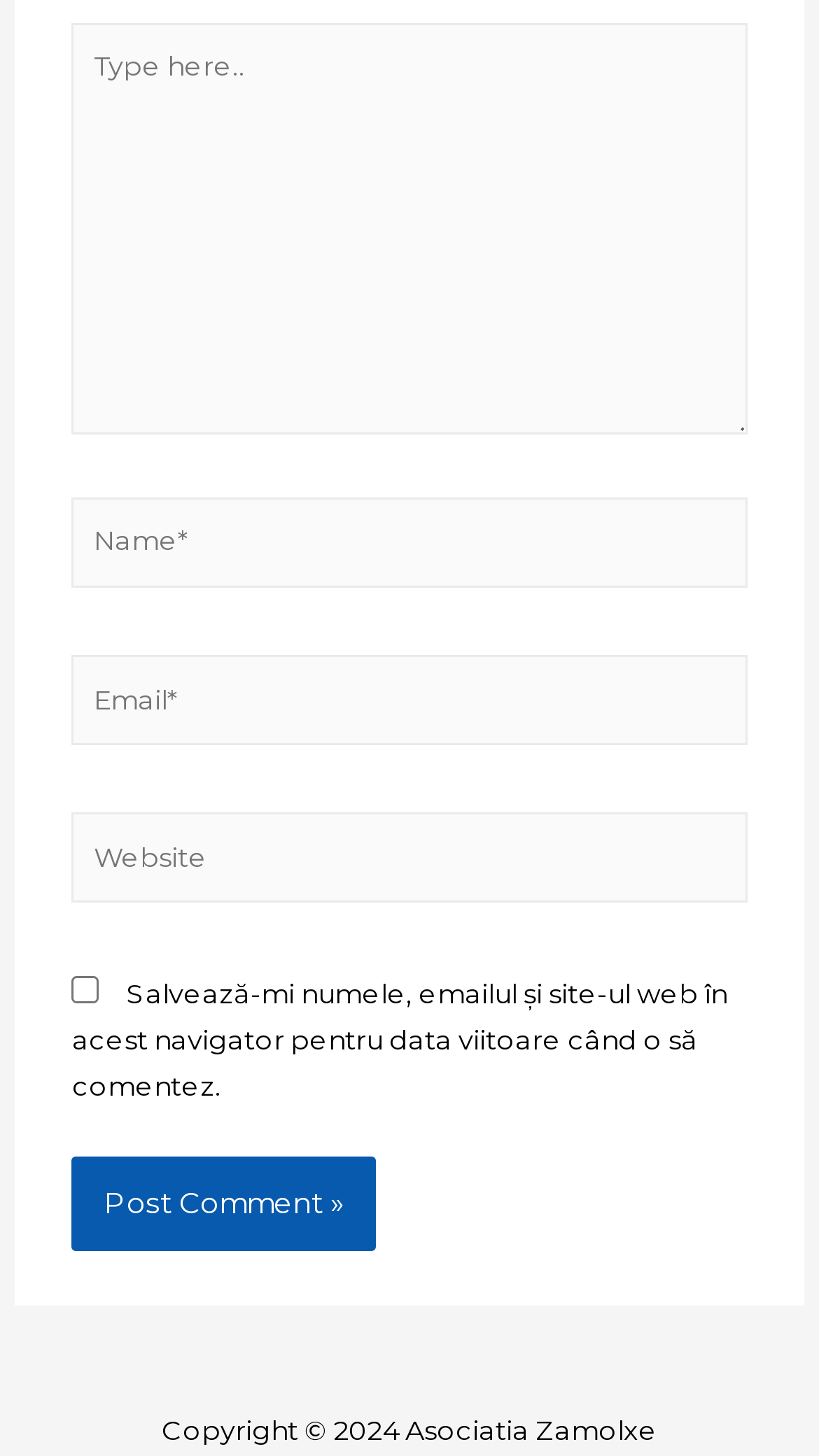How many required fields are there?
Please craft a detailed and exhaustive response to the question.

I counted the number of textbox elements with the 'required: True' attribute, which are 'Name*', 'Email*', and the first textbox with the placeholder 'Type here..'. There are three required fields.